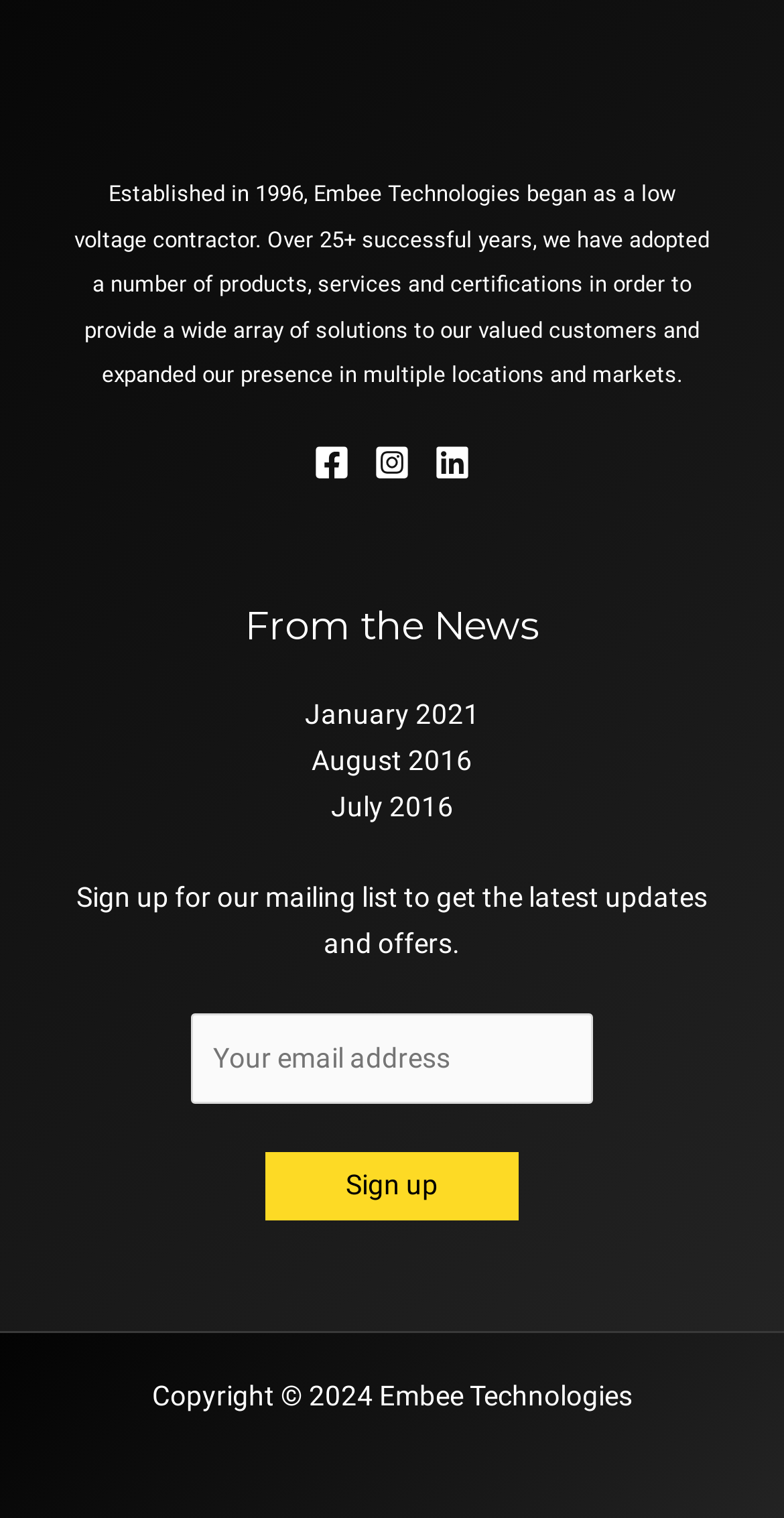What is the latest news year available?
By examining the image, provide a one-word or phrase answer.

2021